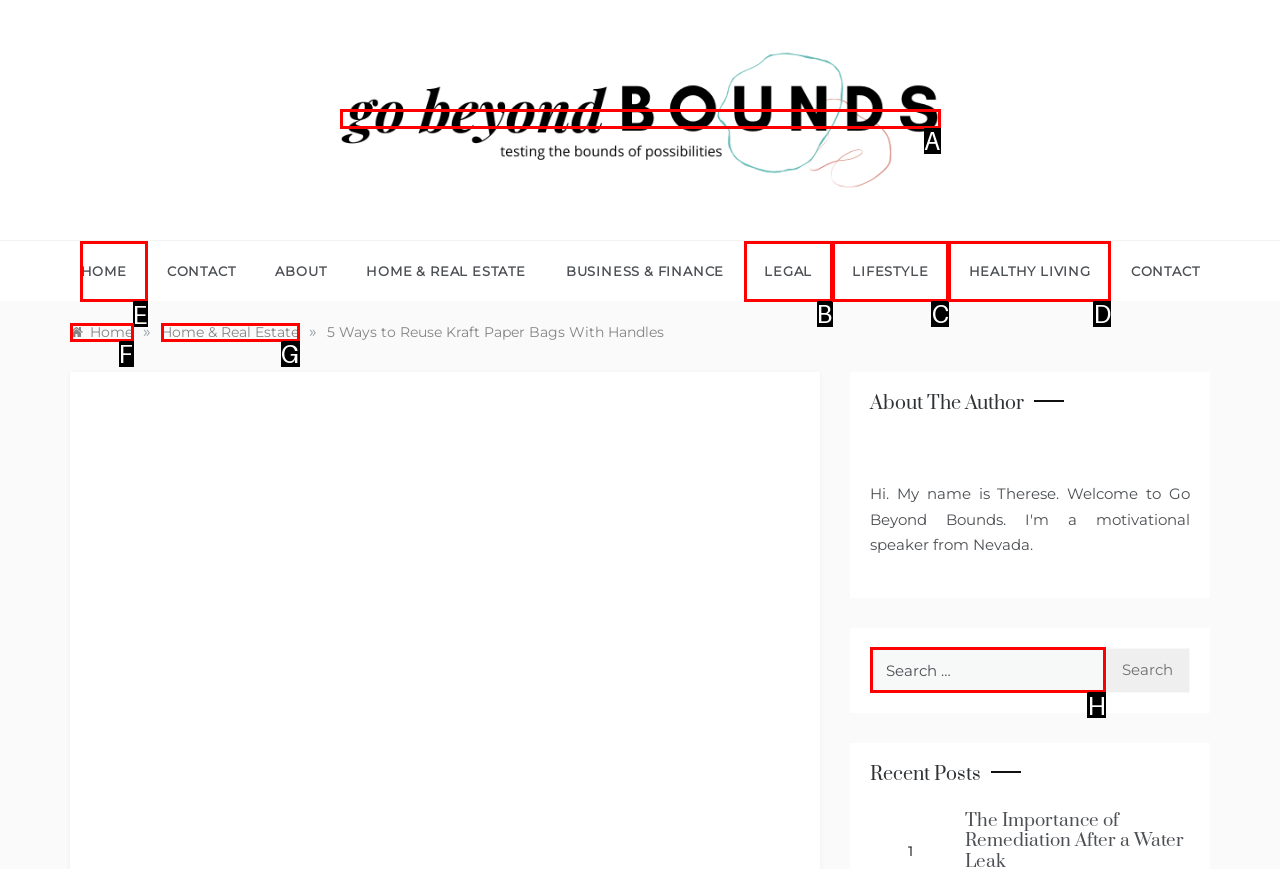Determine which UI element you should click to perform the task: go to home page
Provide the letter of the correct option from the given choices directly.

E